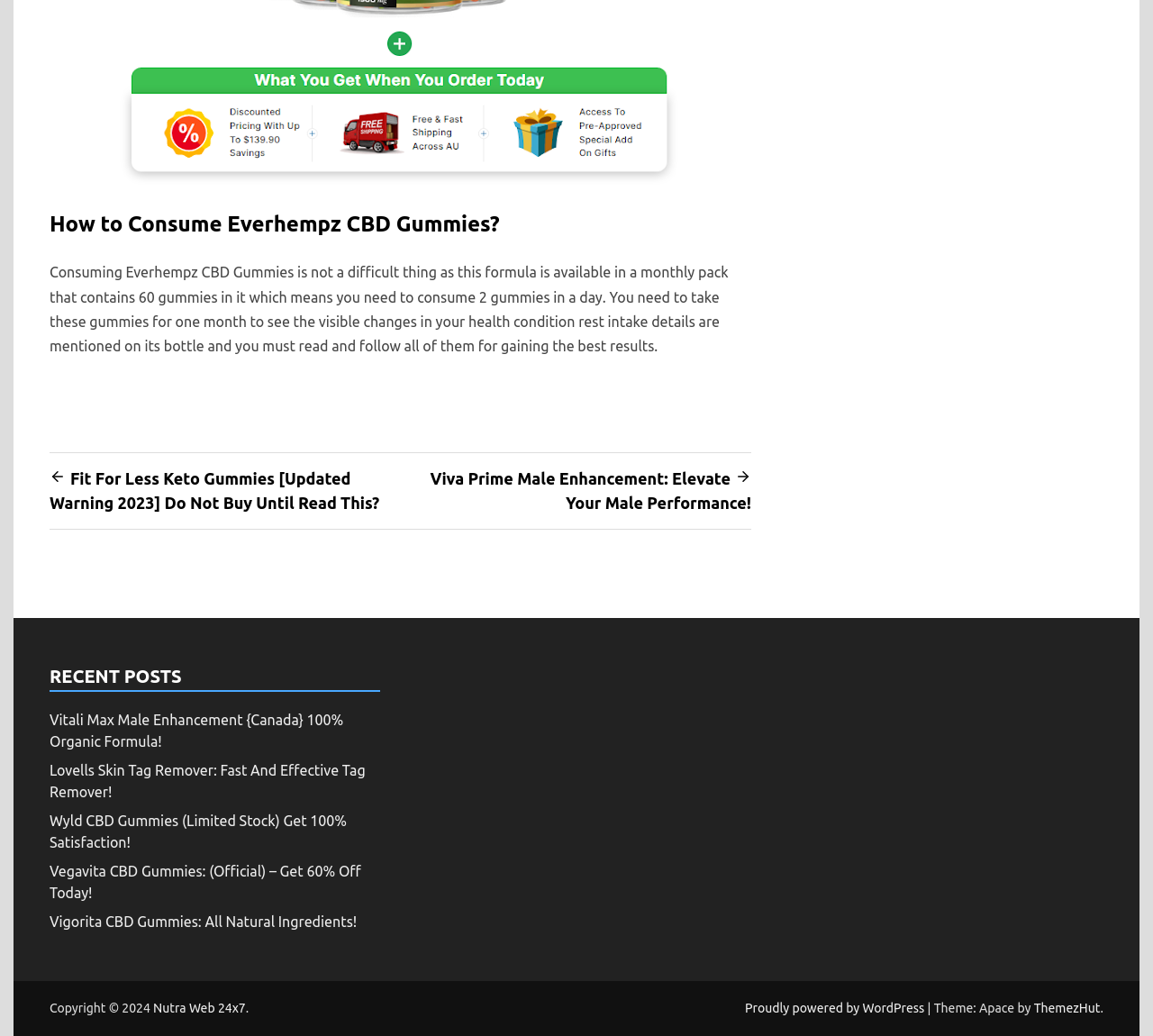Using the element description Nutra Web 24x7, predict the bounding box coordinates for the UI element. Provide the coordinates in (top-left x, top-left y, bottom-right x, bottom-right y) format with values ranging from 0 to 1.

[0.133, 0.966, 0.213, 0.98]